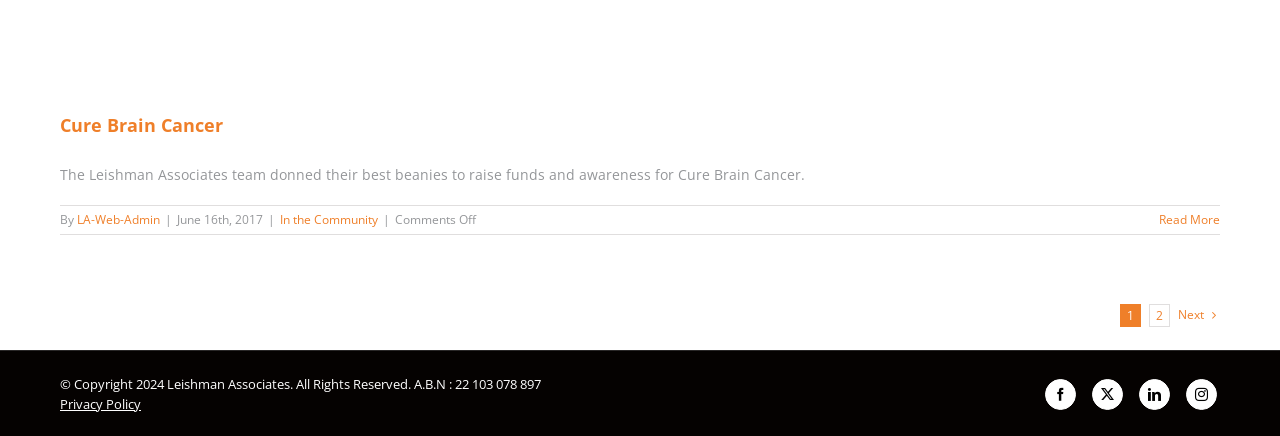Use a single word or phrase to respond to the question:
What is the topic of the article?

Cure Brain Cancer